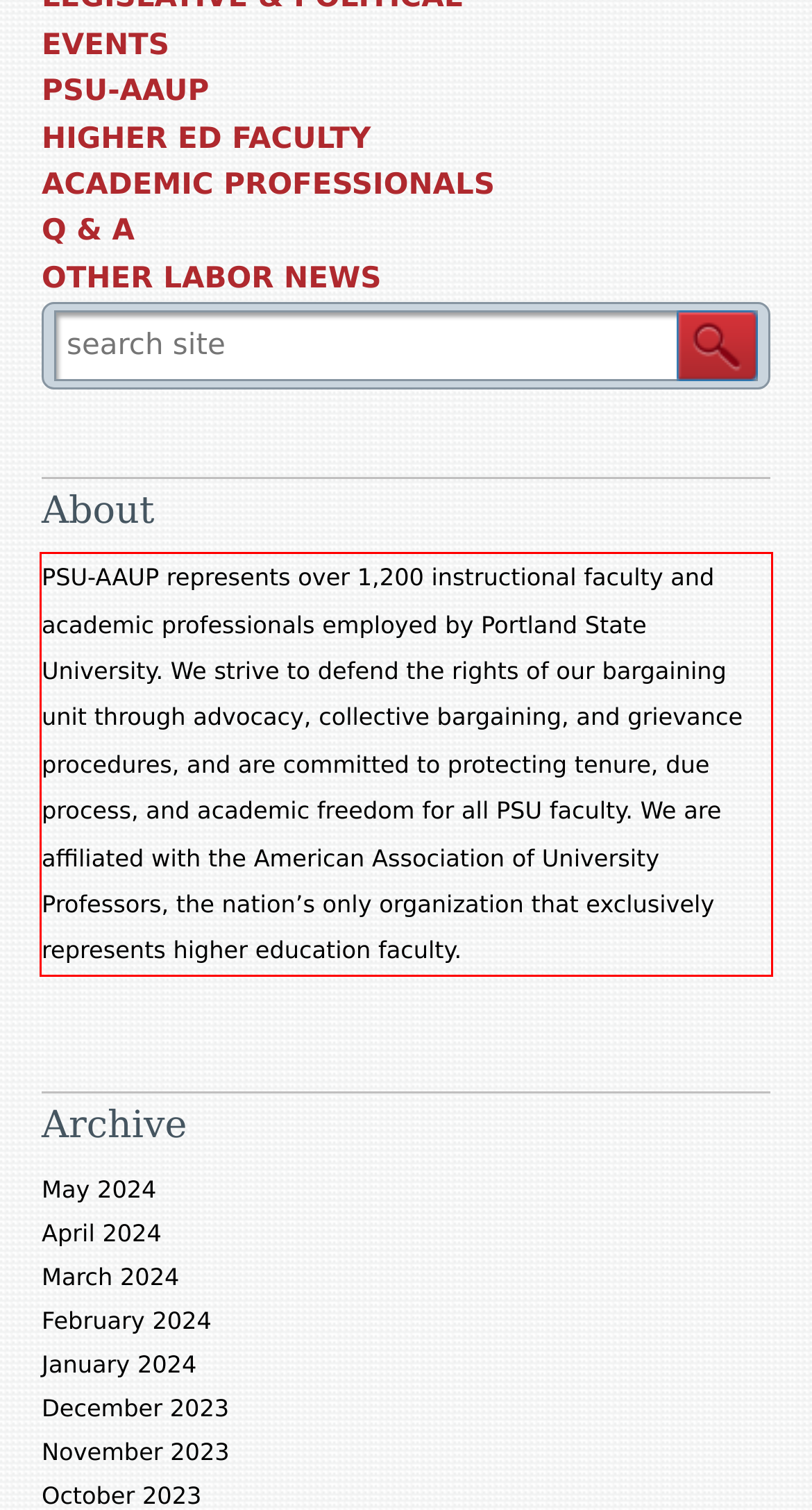Within the screenshot of the webpage, there is a red rectangle. Please recognize and generate the text content inside this red bounding box.

PSU-AAUP represents over 1,200 instructional faculty and academic professionals employed by Portland State University. We strive to defend the rights of our bargaining unit through advocacy, collective bargaining, and grievance procedures, and are committed to protecting tenure, due process, and academic freedom for all PSU faculty. We are affiliated with the American Association of University Professors, the nation’s only organization that exclusively represents higher education faculty.